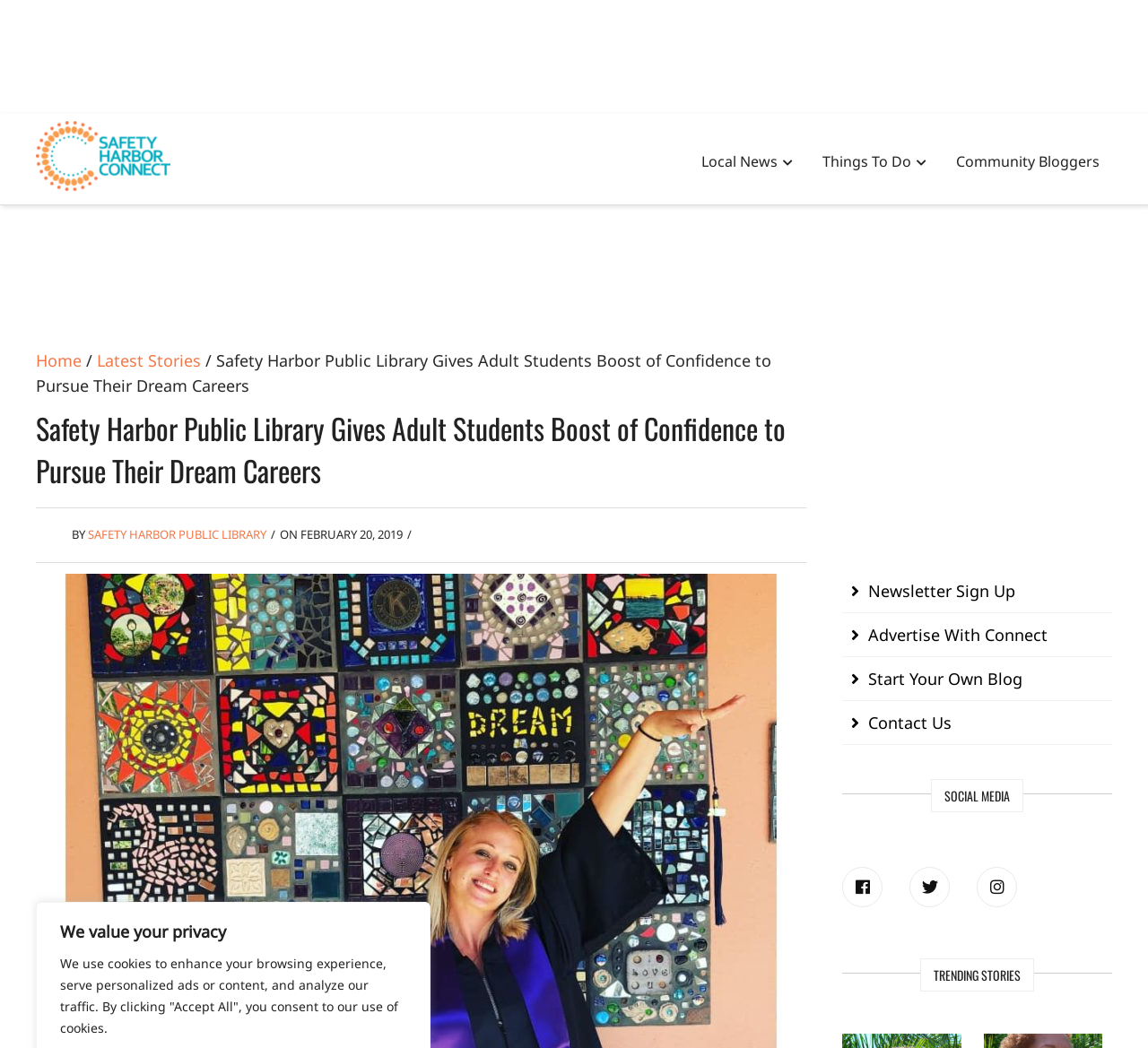Determine the bounding box coordinates of the region to click in order to accomplish the following instruction: "Contact Us". Provide the coordinates as four float numbers between 0 and 1, specifically [left, top, right, bottom].

[0.734, 0.669, 0.969, 0.711]